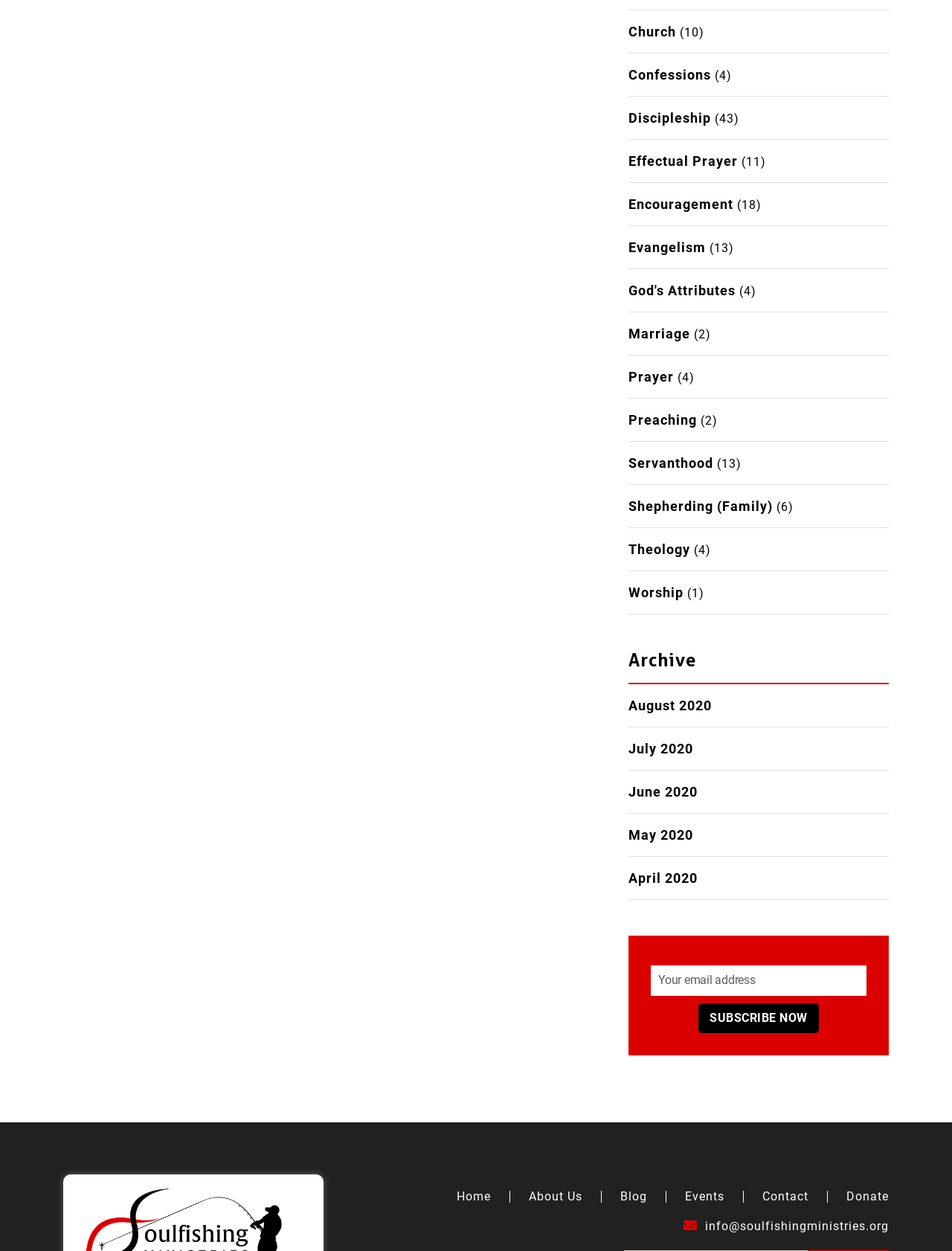How many articles are in the 'Effectual Prayer' category?
Answer with a single word or phrase, using the screenshot for reference.

11